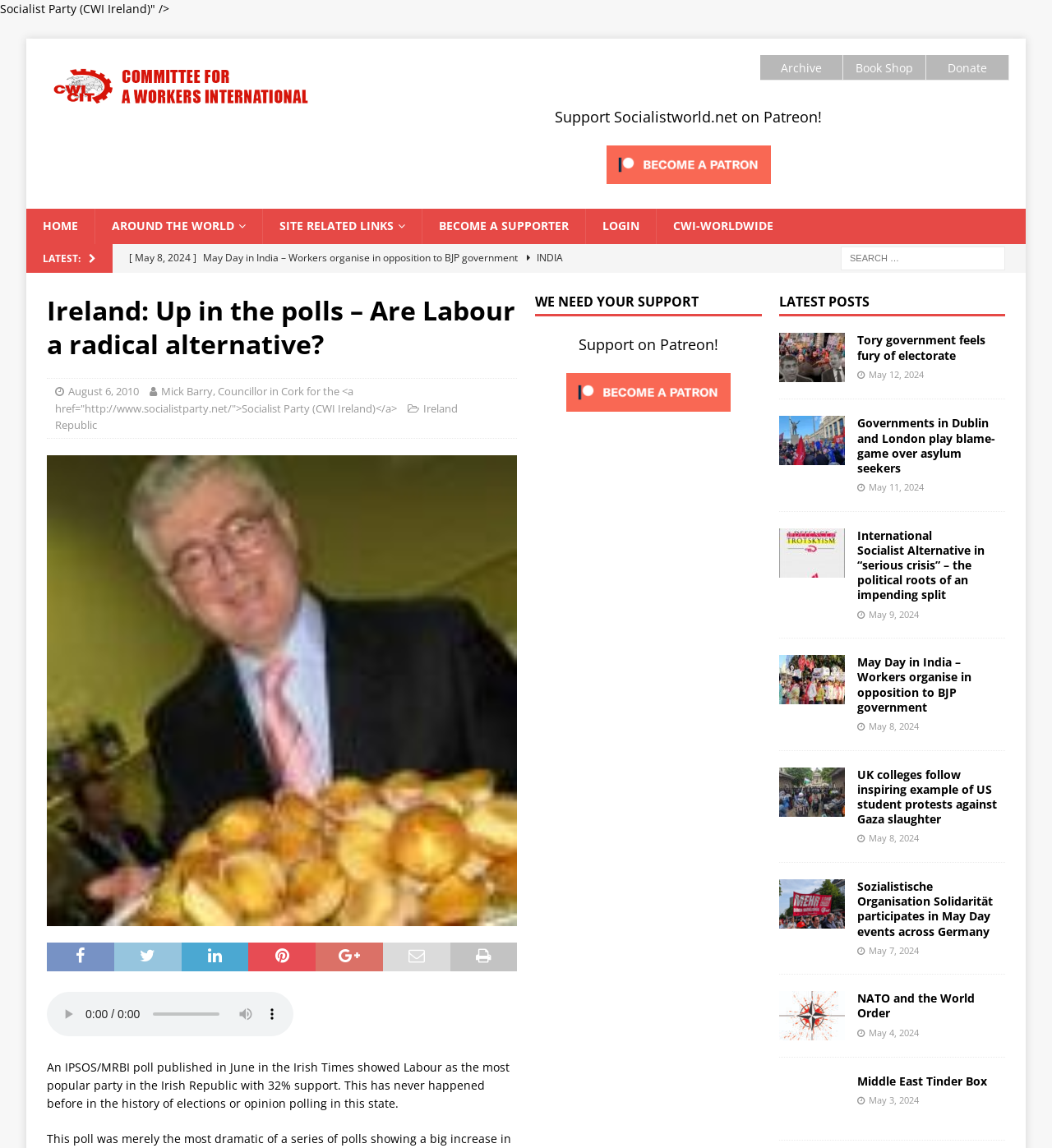Could you locate the bounding box coordinates for the section that should be clicked to accomplish this task: "Visit the 'WORD REVEL' page".

None